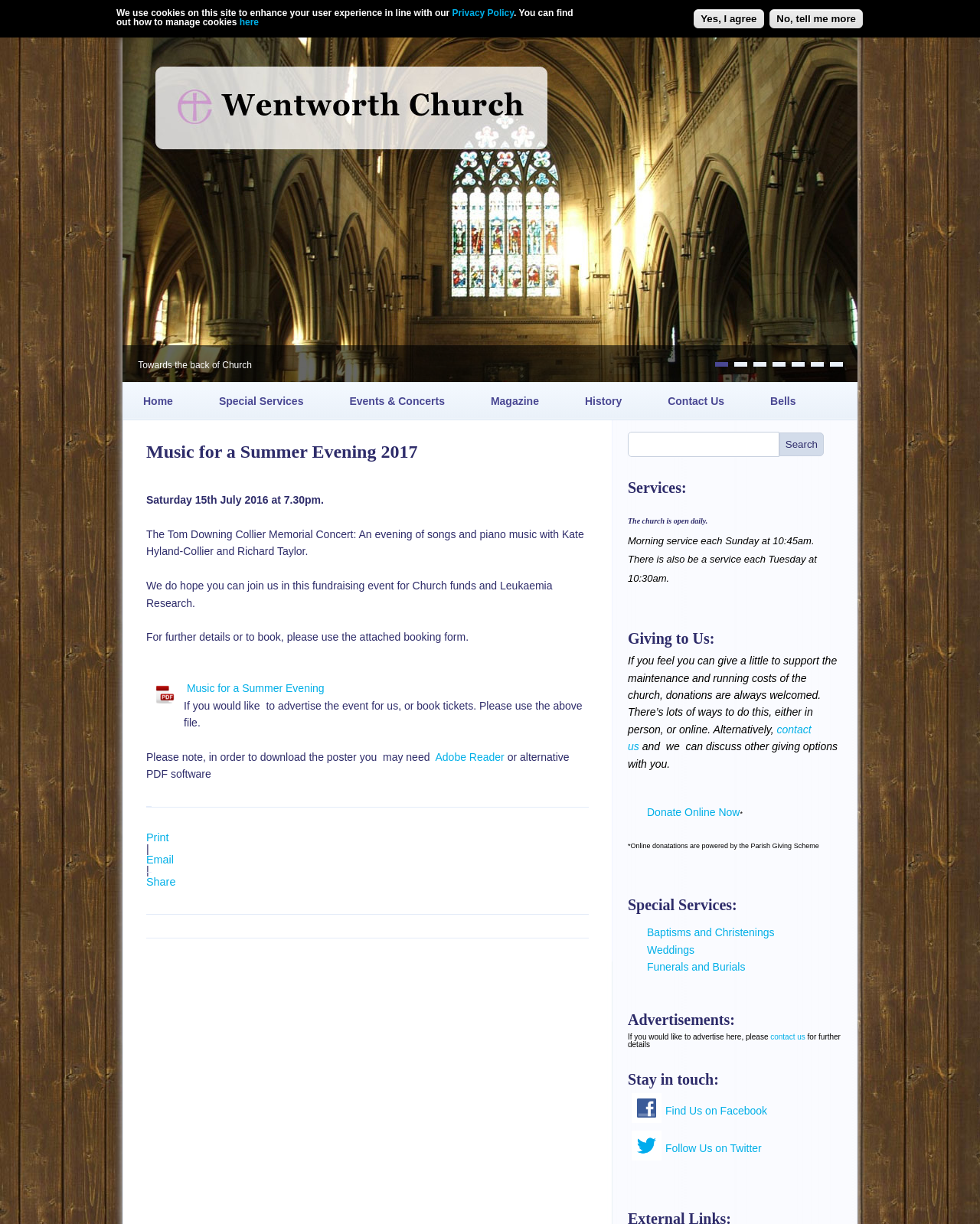Identify the bounding box coordinates of the clickable region necessary to fulfill the following instruction: "Click the 'Yes, I agree' button". The bounding box coordinates should be four float numbers between 0 and 1, i.e., [left, top, right, bottom].

[0.708, 0.008, 0.779, 0.023]